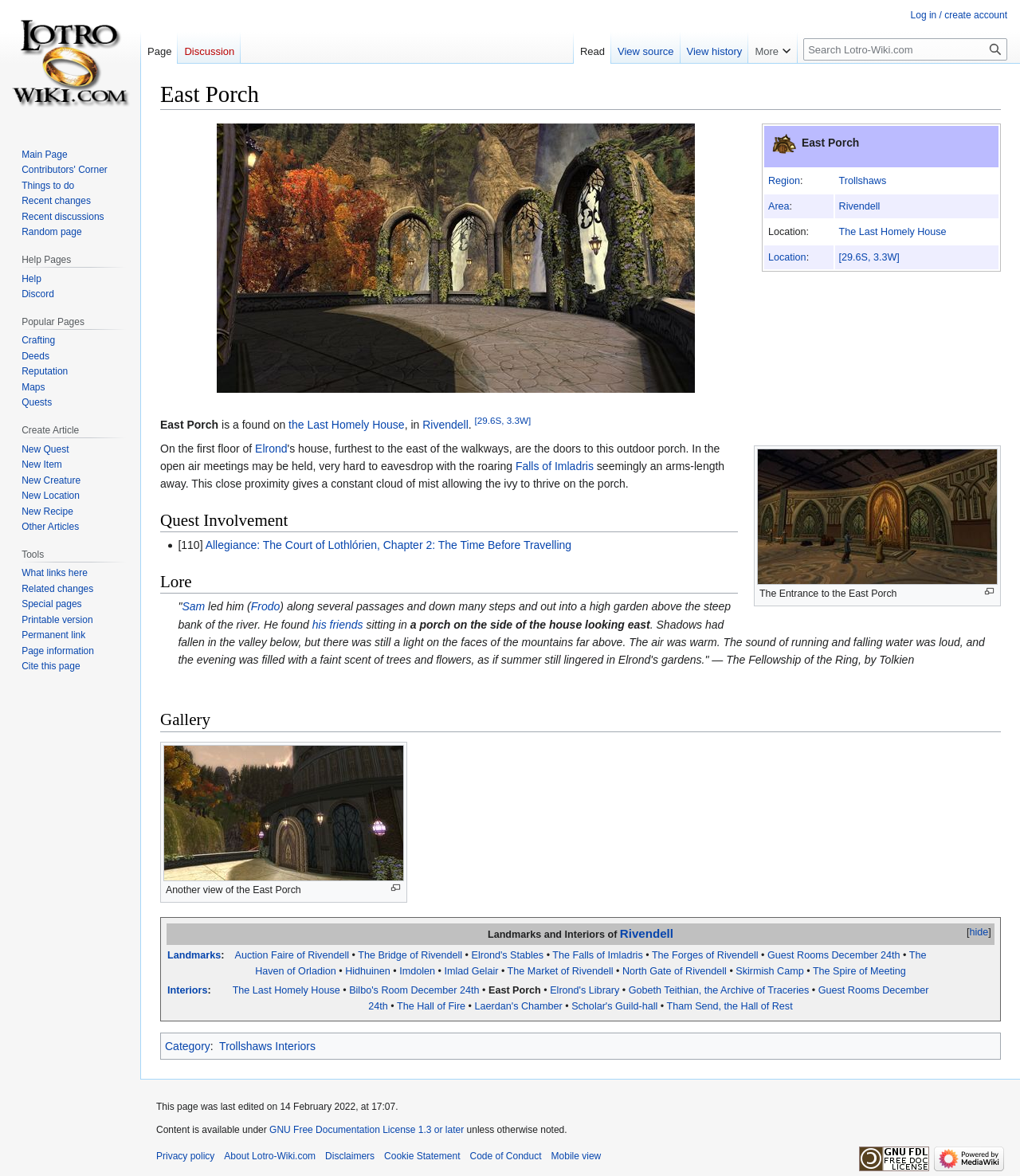Locate the bounding box coordinates of the area that needs to be clicked to fulfill the following instruction: "View the image of the East Porch". The coordinates should be in the format of four float numbers between 0 and 1, namely [left, top, right, bottom].

[0.757, 0.114, 0.78, 0.131]